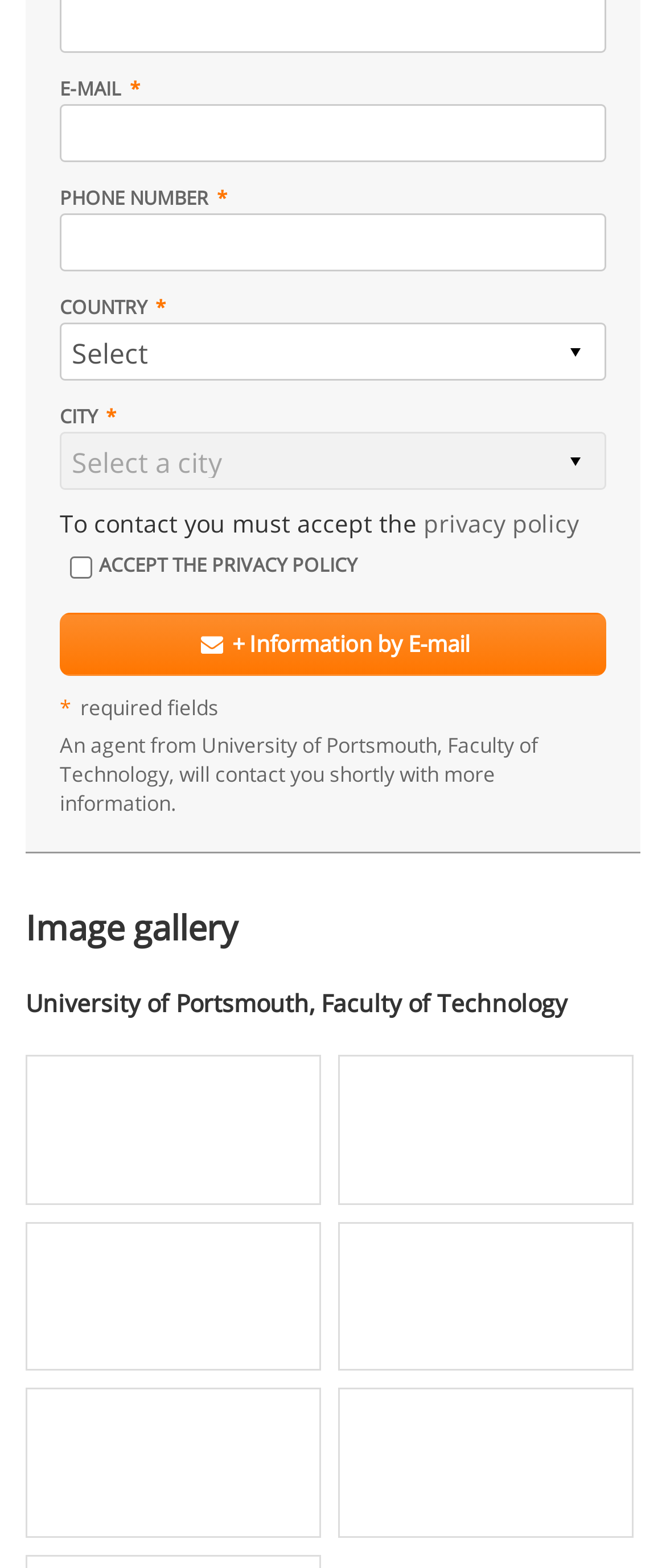Find the bounding box coordinates for the area you need to click to carry out the instruction: "Check the 'ACCEPT THE PRIVACY POLICY' checkbox". The coordinates should be four float numbers between 0 and 1, indicated as [left, top, right, bottom].

[0.105, 0.355, 0.138, 0.369]